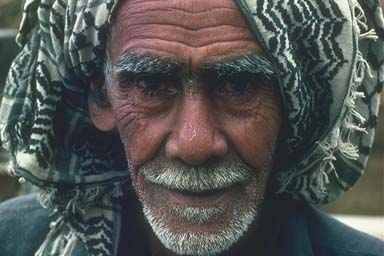Describe the scene in the image with detailed observations.

The image captures the striking portrait of an elderly man with a deeply lined face, reflecting a lifetime of experiences. His gray facial hair, including a well-defined mustache and beard, adds to his distinguished appearance. He wears a traditional headdress, characterized by its intricate patterns, which drapes elegantly around his head and shoulders. The man's intense gaze, softened by the warmth of his expression, suggests wisdom and resilience. The backdrop is softly blurred, drawing attention to his features and the rich textures of his clothing, evoking a sense of cultural heritage and enduring spirit.